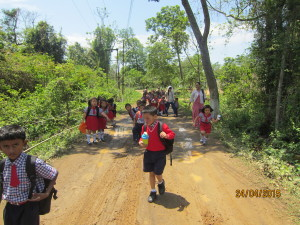Provide a brief response to the question below using a single word or phrase: 
What is the date of the school trip?

24/04/2015